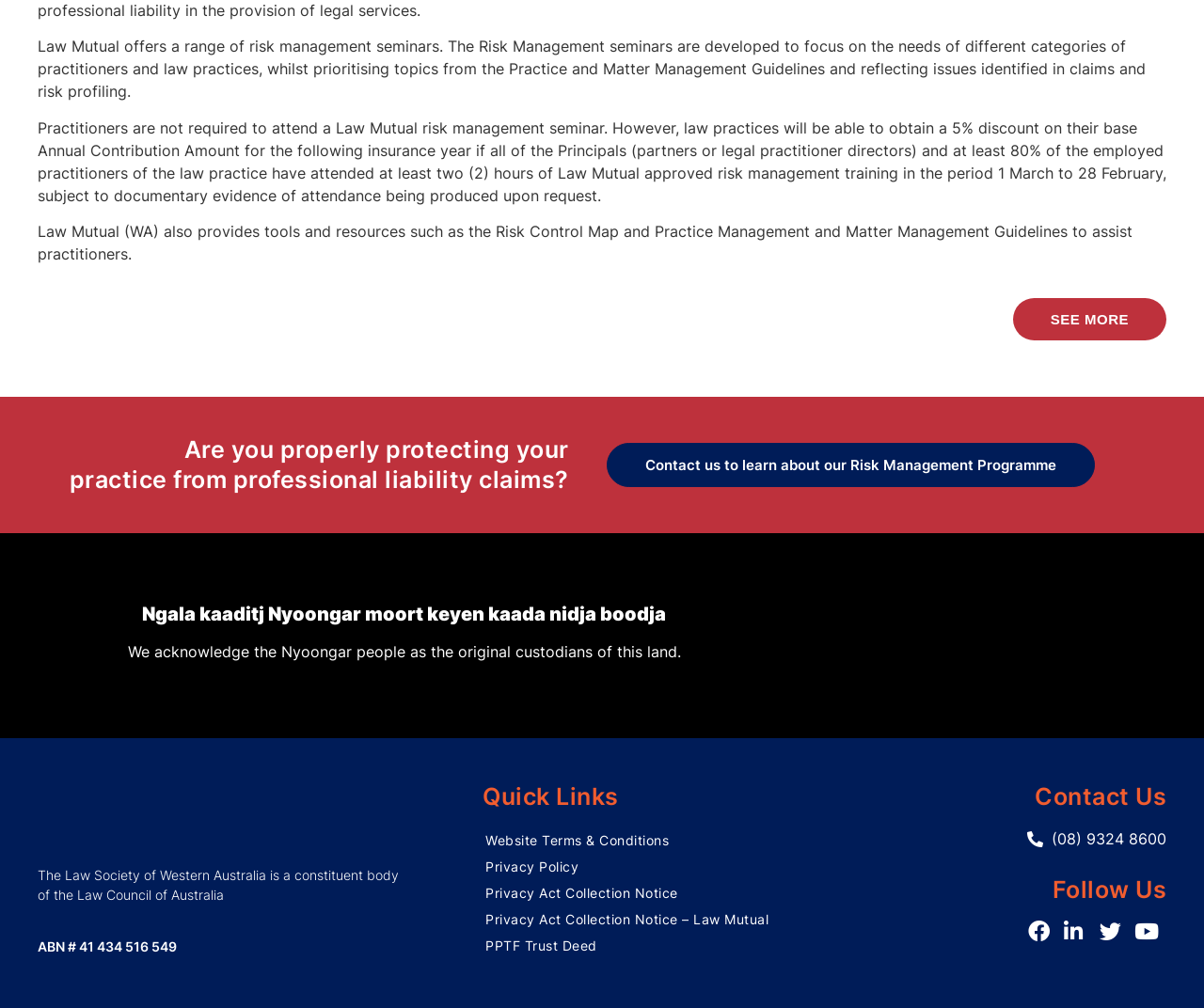Respond to the question below with a single word or phrase: What is the acknowledgement at the bottom of the page?

Nyoongar people as original custodians